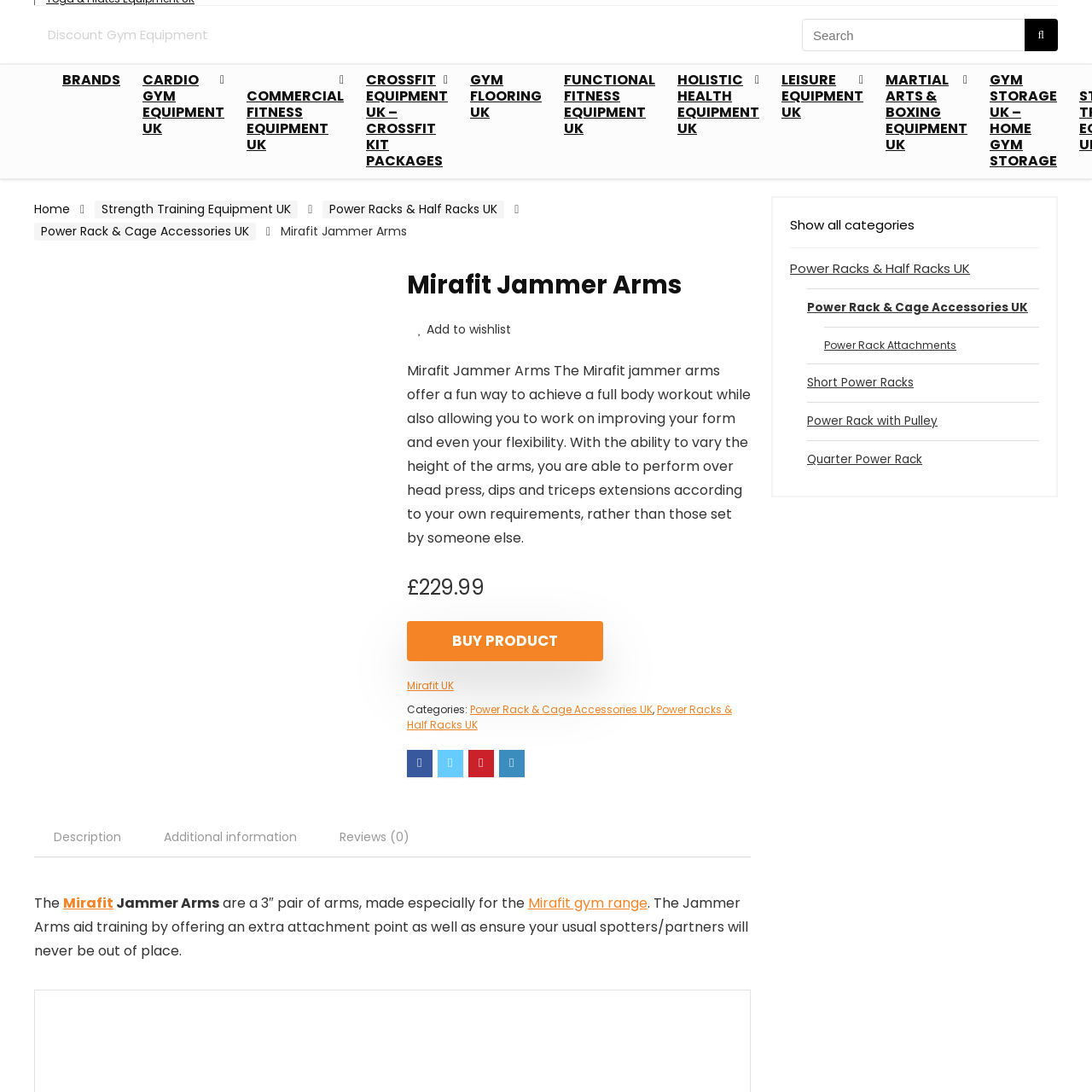Examine the picture highlighted with a red border, What is the benefit of Mirafit Jammer Arms' innovative design? Please respond with a single word or phrase.

Full-body engagement